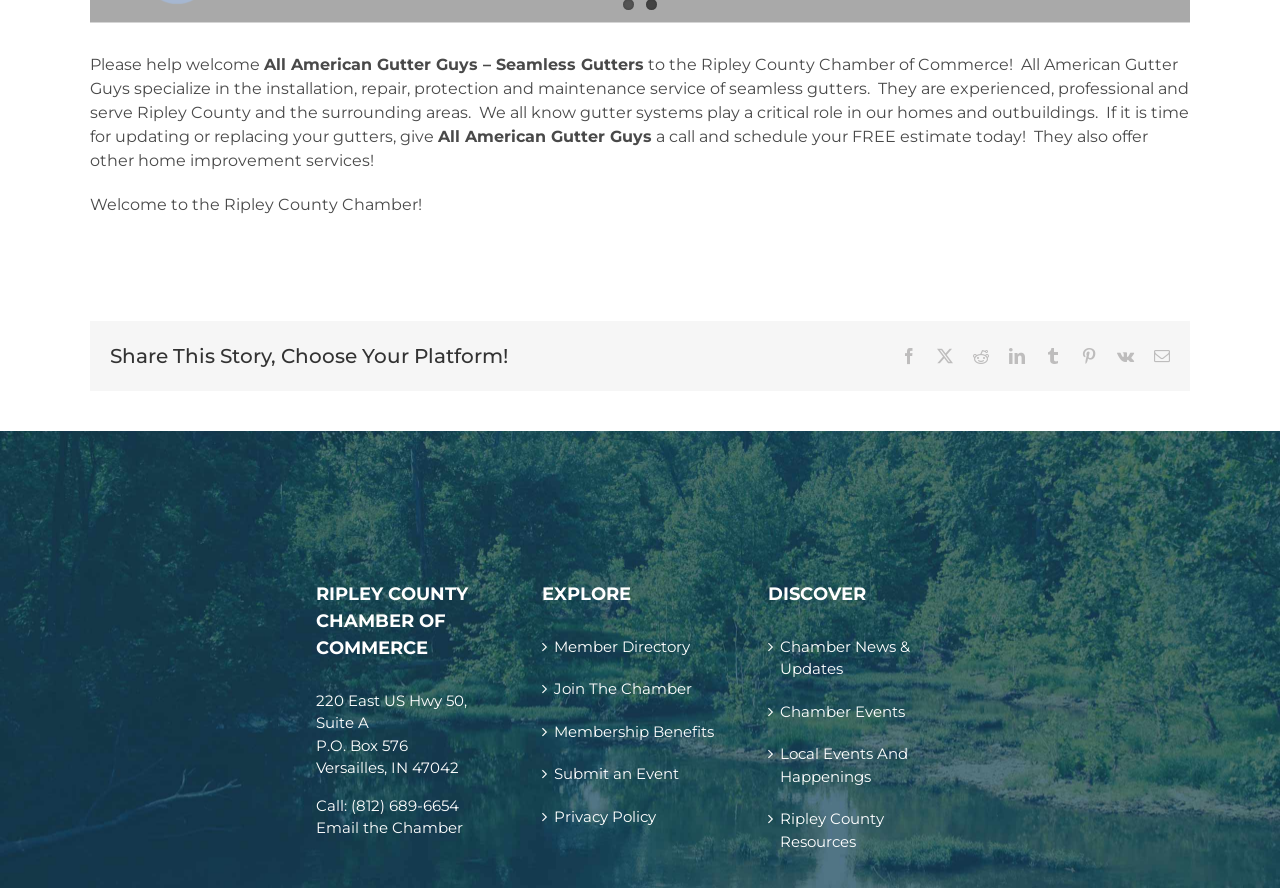Determine the bounding box coordinates for the region that must be clicked to execute the following instruction: "View Member Directory".

[0.433, 0.716, 0.569, 0.741]